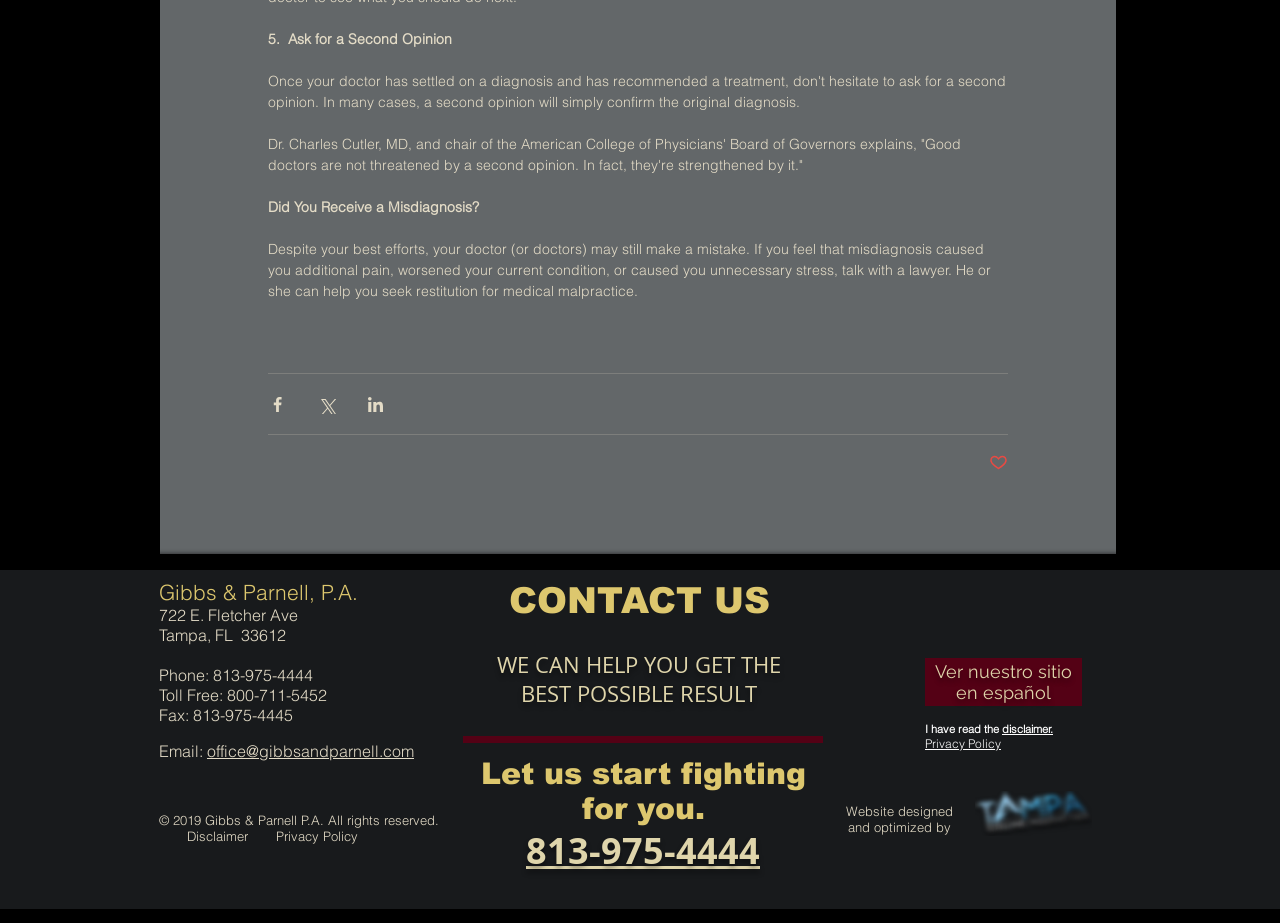Find the bounding box coordinates of the element's region that should be clicked in order to follow the given instruction: "Contact us". The coordinates should consist of four float numbers between 0 and 1, i.e., [left, top, right, bottom].

[0.333, 0.627, 0.666, 0.673]